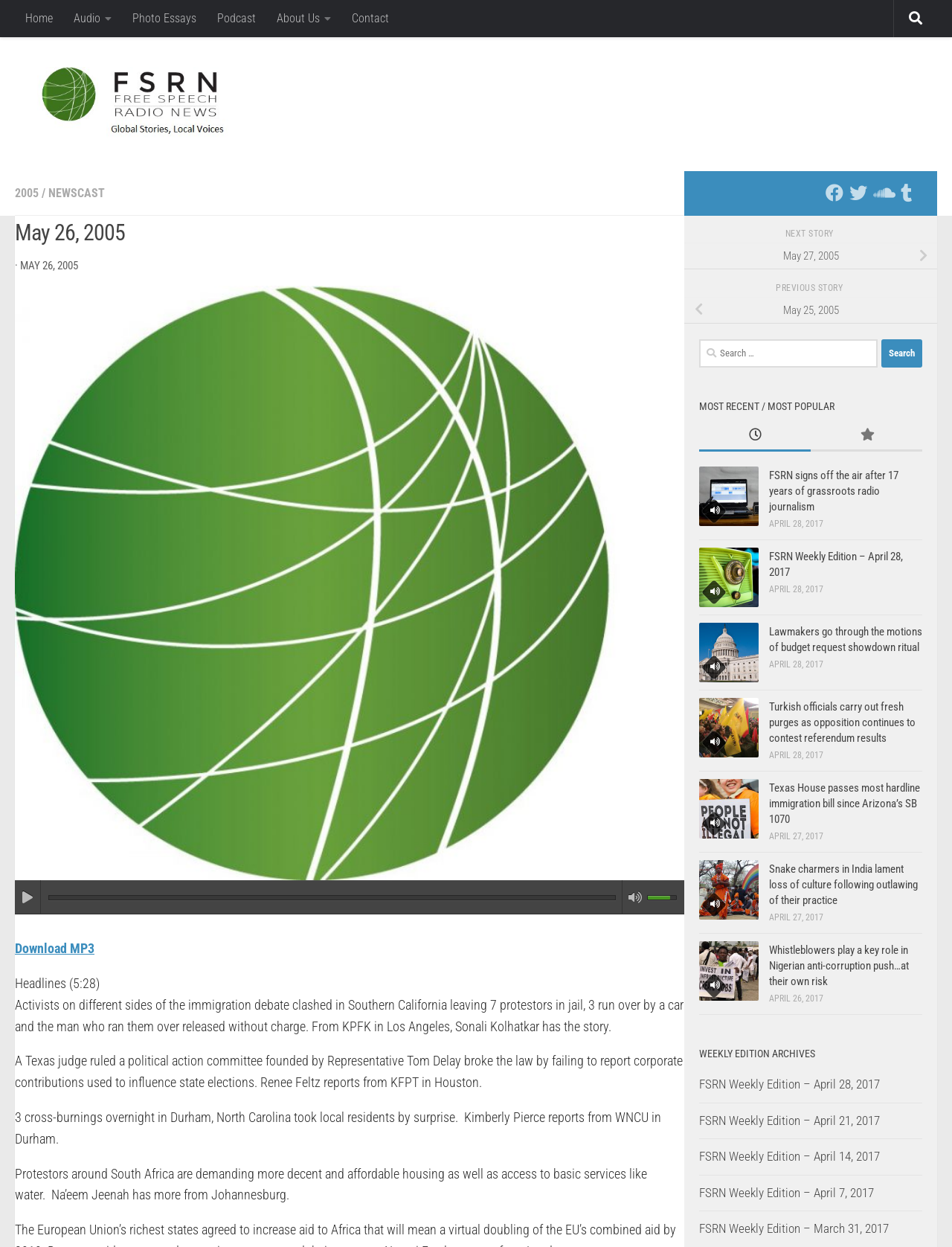Please respond to the question with a concise word or phrase:
How many social media platforms can you follow FSRN on?

4